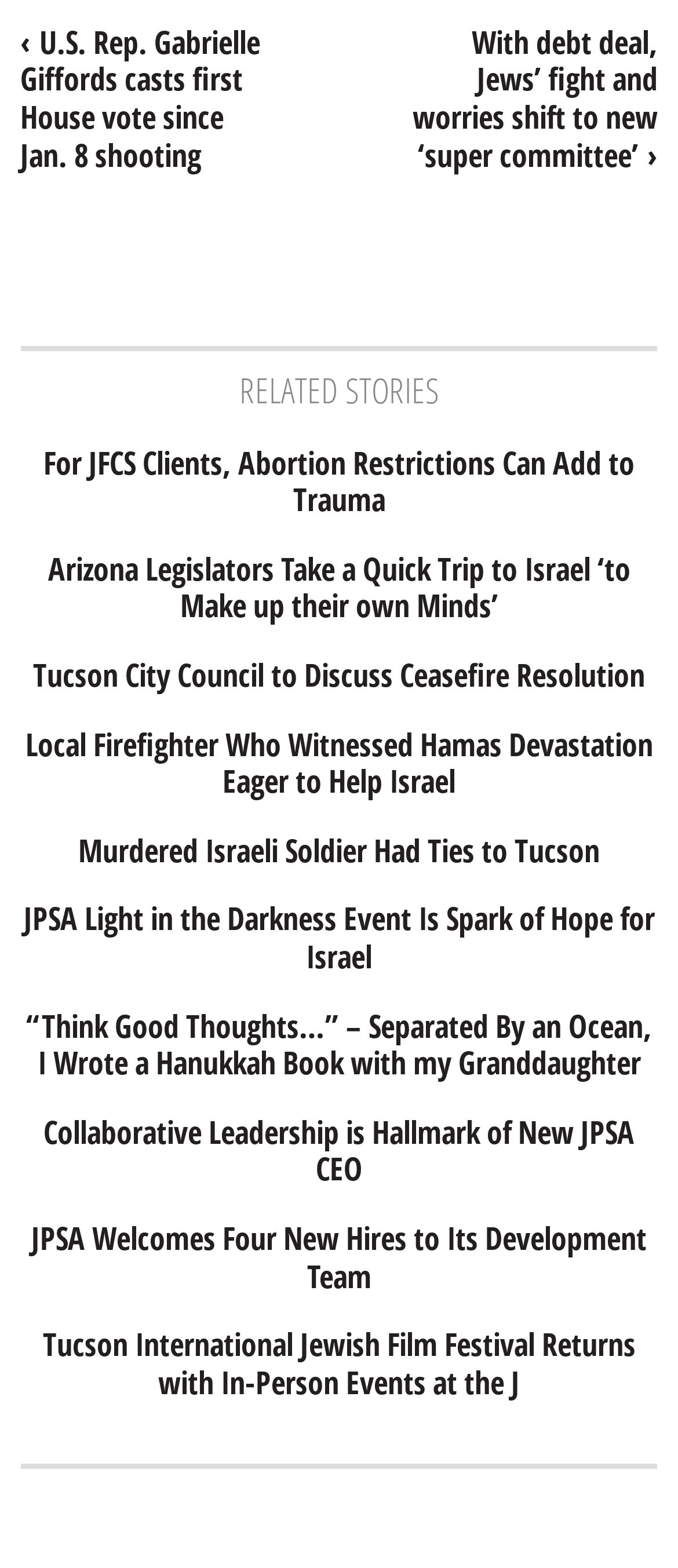Locate the bounding box coordinates of the region to be clicked to comply with the following instruction: "check out Tucson International Jewish Film Festival". The coordinates must be four float numbers between 0 and 1, in the form [left, top, right, bottom].

[0.03, 0.846, 0.97, 0.894]